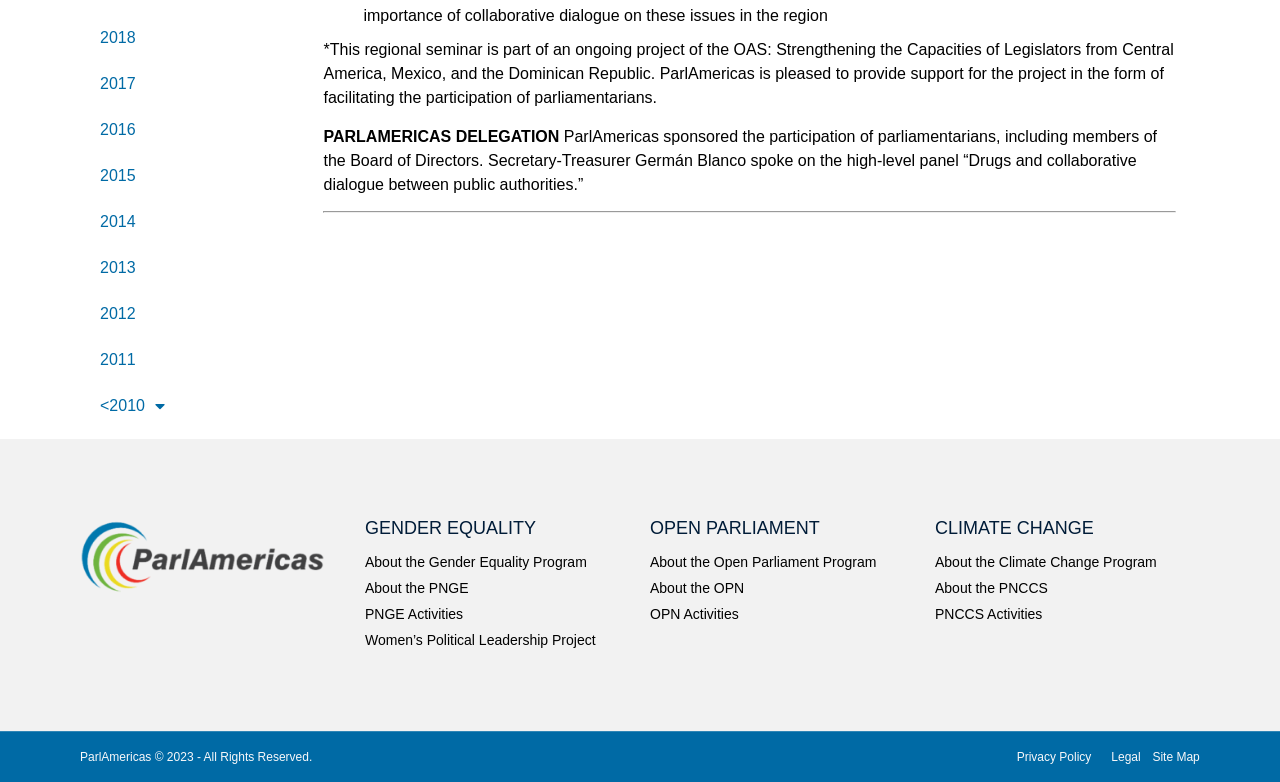Please find the bounding box for the UI element described by: "GENDER EQUALITY".

[0.285, 0.663, 0.419, 0.688]